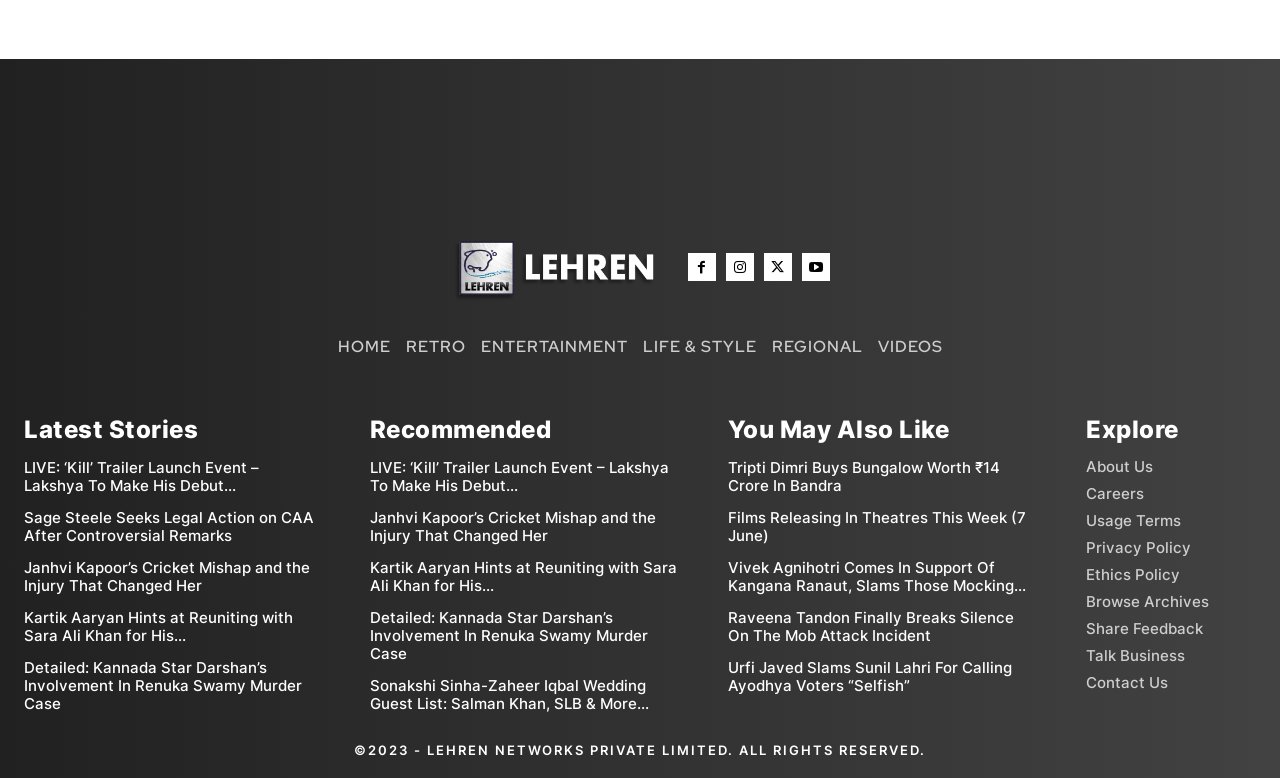Please mark the clickable region by giving the bounding box coordinates needed to complete this instruction: "check latest stories".

[0.019, 0.534, 0.155, 0.571]